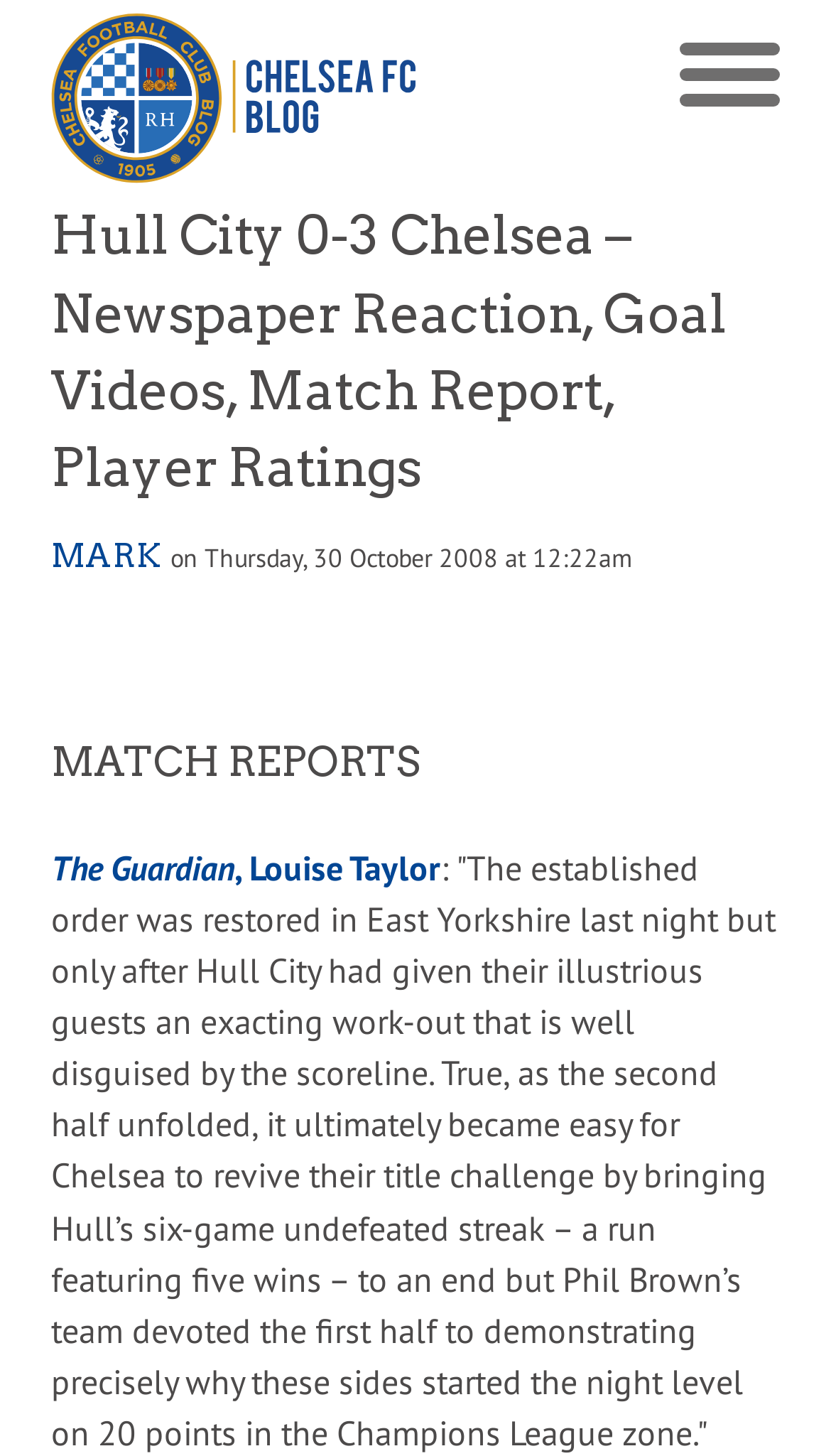Find the bounding box of the element with the following description: "Mark". The coordinates must be four float numbers between 0 and 1, formatted as [left, top, right, bottom].

[0.062, 0.369, 0.195, 0.396]